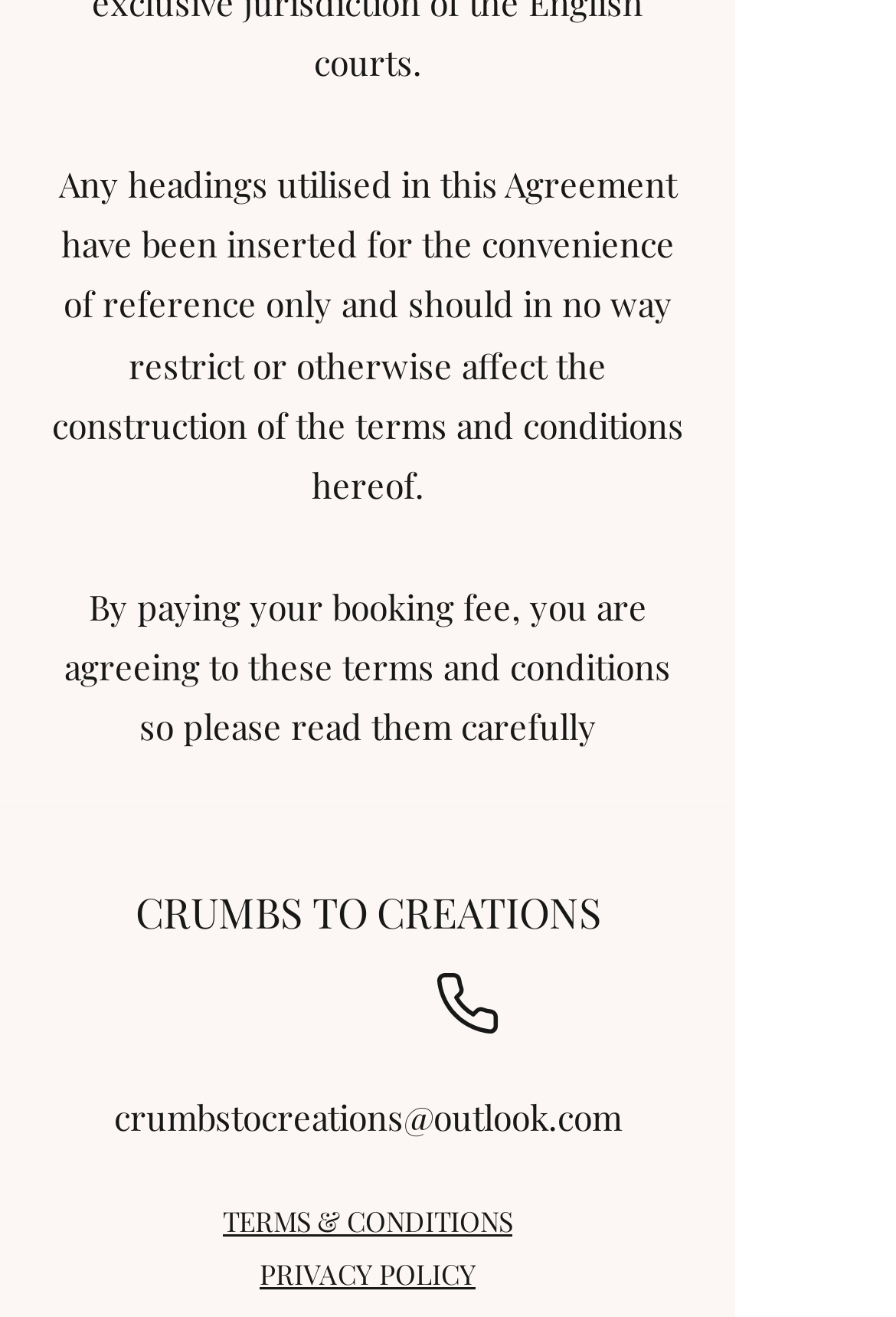Using the format (top-left x, top-left y, bottom-right x, bottom-right y), and given the element description, identify the bounding box coordinates within the screenshot: aria-label="Instagram"

[0.269, 0.734, 0.346, 0.787]